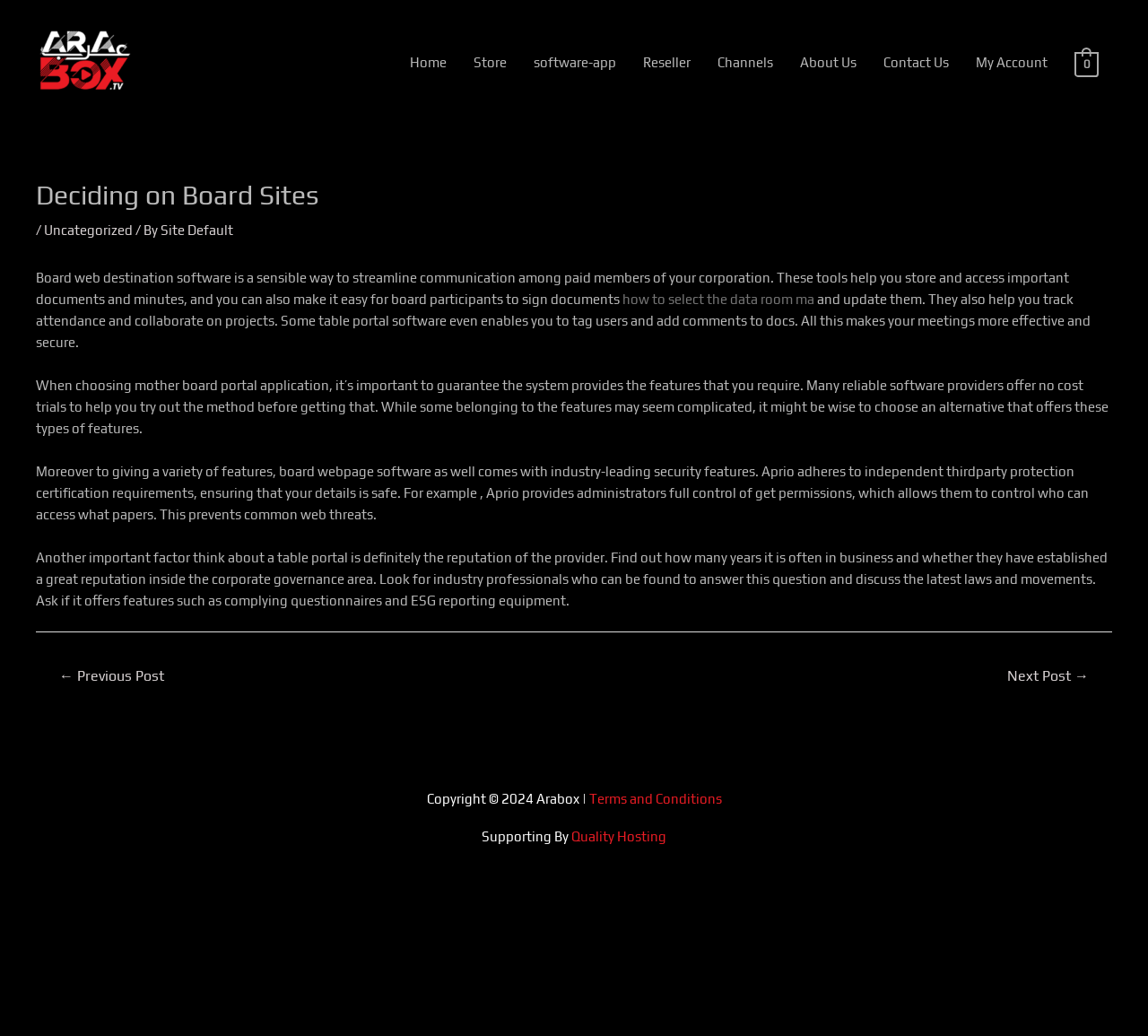Locate the bounding box coordinates of the element to click to perform the following action: 'Click on the 'Home' link'. The coordinates should be given as four float values between 0 and 1, in the form of [left, top, right, bottom].

[0.345, 0.035, 0.401, 0.087]